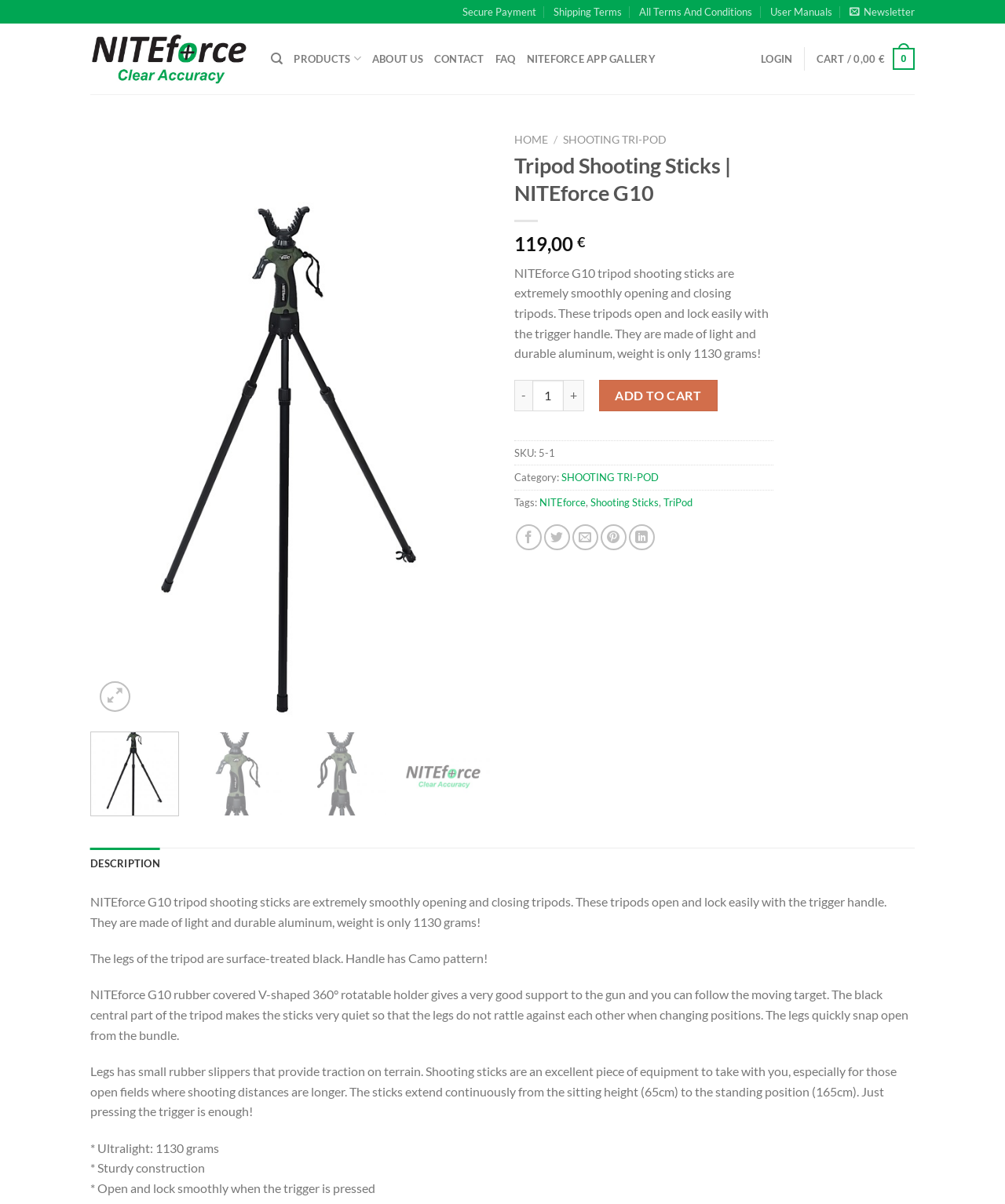Can you pinpoint the bounding box coordinates for the clickable element required for this instruction: "View product description"? The coordinates should be four float numbers between 0 and 1, i.e., [left, top, right, bottom].

[0.09, 0.704, 0.159, 0.73]